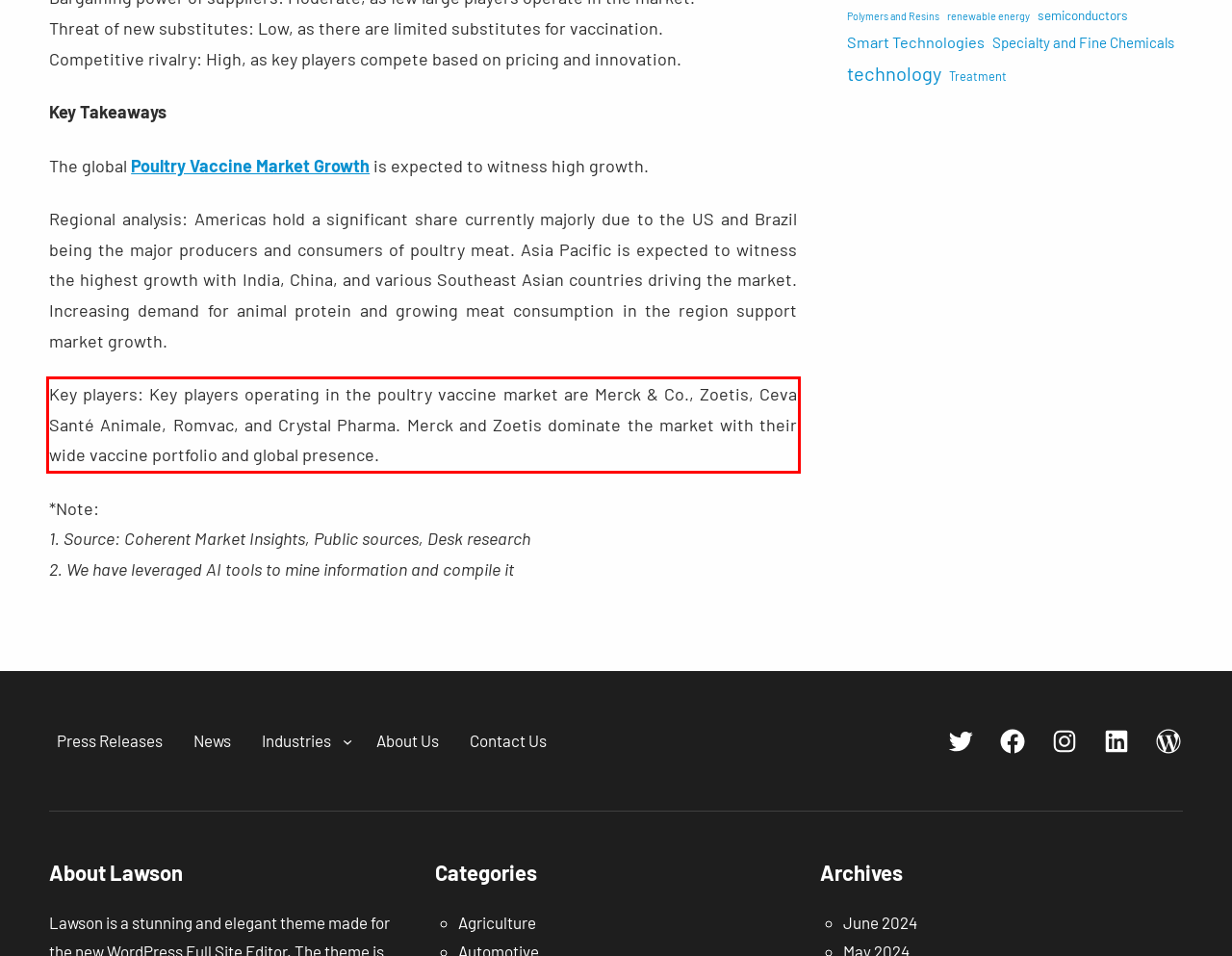With the provided screenshot of a webpage, locate the red bounding box and perform OCR to extract the text content inside it.

Key players: Key players operating in the poultry vaccine market are Merck & Co., Zoetis, Ceva Santé Animale, Romvac, and Crystal Pharma. Merck and Zoetis dominate the market with their wide vaccine portfolio and global presence.